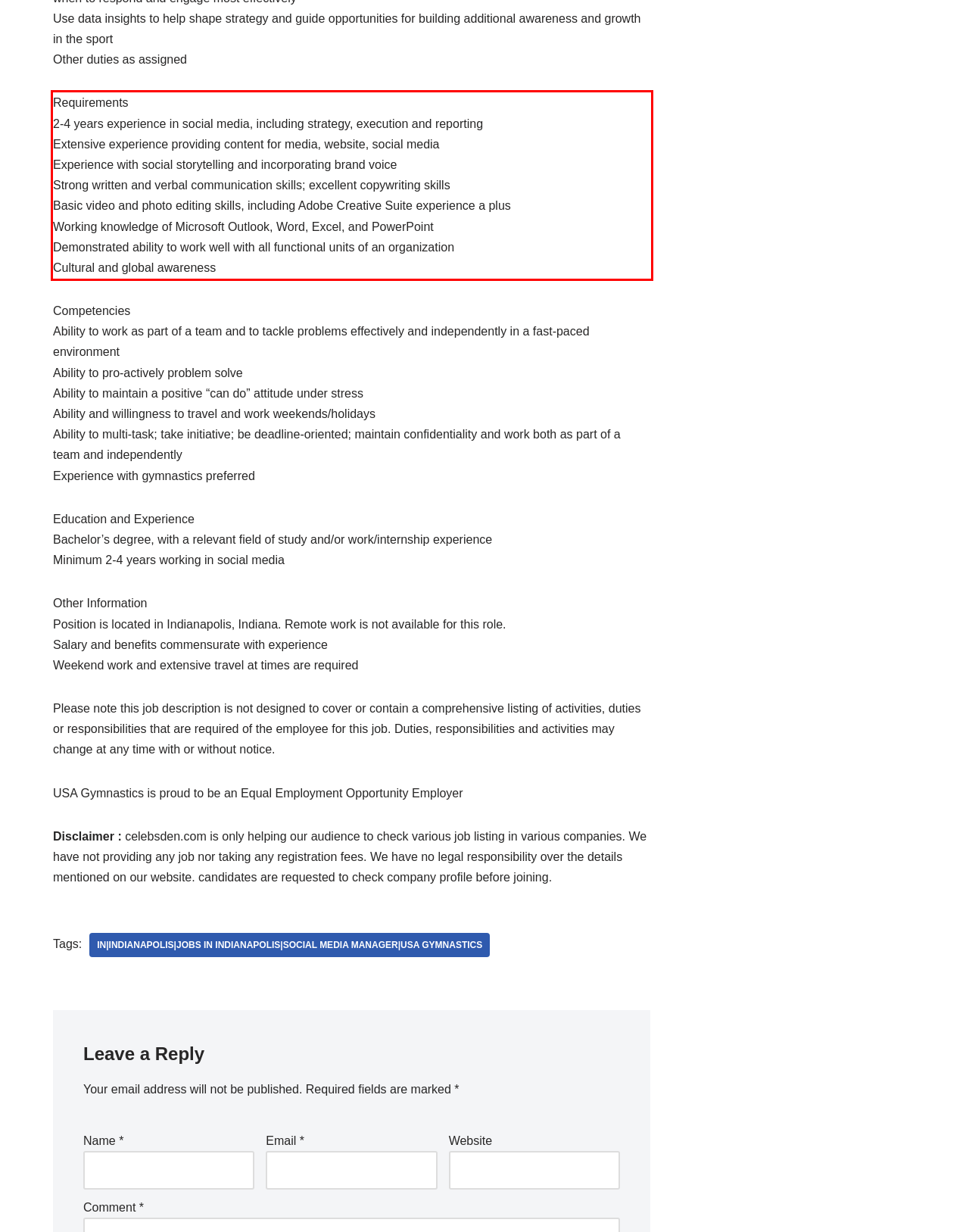With the given screenshot of a webpage, locate the red rectangle bounding box and extract the text content using OCR.

Requirements 2-4 years experience in social media, including strategy, execution and reporting Extensive experience providing content for media, website, social media Experience with social storytelling and incorporating brand voice Strong written and verbal communication skills; excellent copywriting skills Basic video and photo editing skills, including Adobe Creative Suite experience a plus Working knowledge of Microsoft Outlook, Word, Excel, and PowerPoint Demonstrated ability to work well with all functional units of an organization Cultural and global awareness